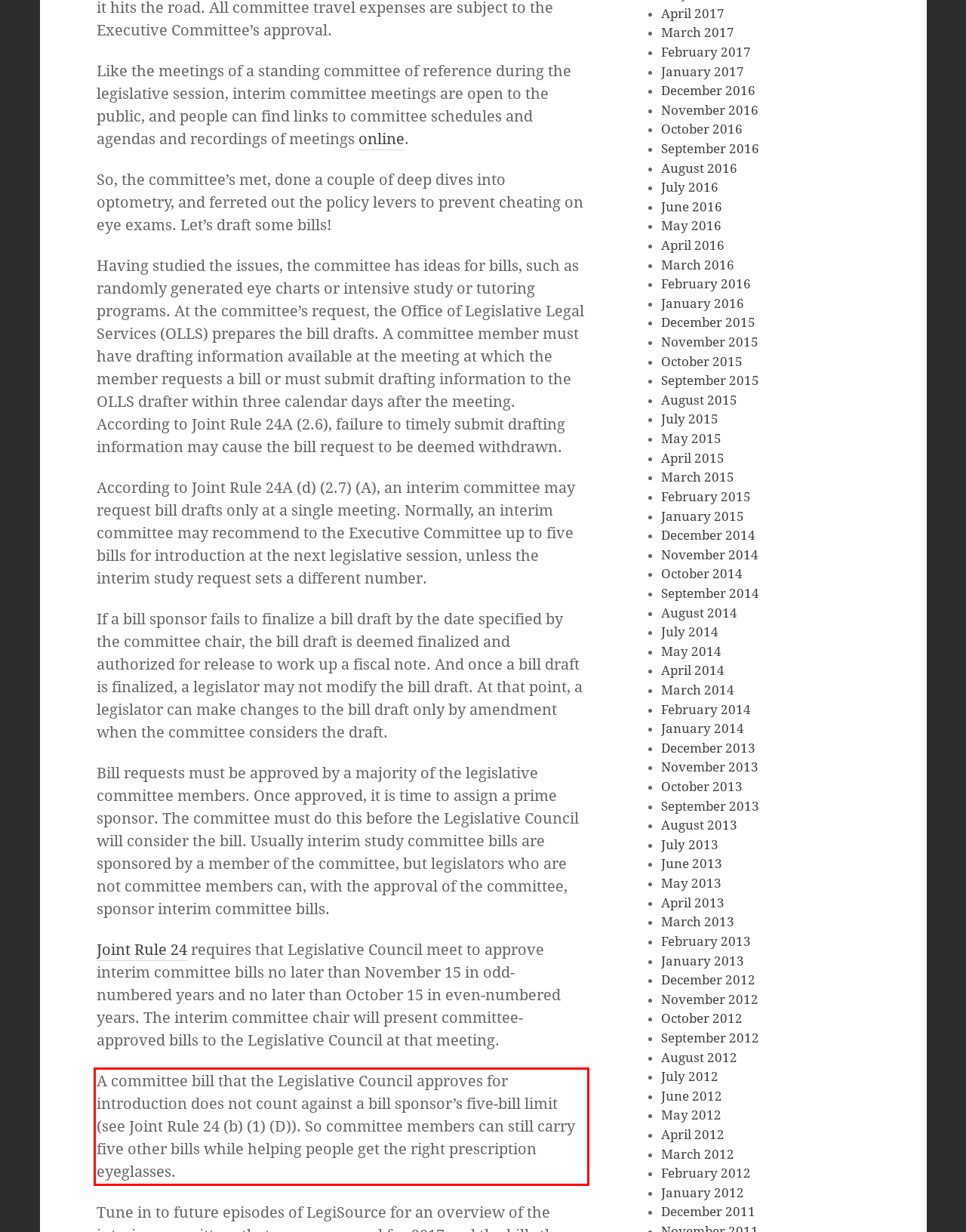You have a screenshot of a webpage with a UI element highlighted by a red bounding box. Use OCR to obtain the text within this highlighted area.

A committee bill that the Legislative Council approves for introduction does not count against a bill sponsor’s five-bill limit (see Joint Rule 24 (b) (1) (D)). So committee members can still carry five other bills while helping people get the right prescription eyeglasses.